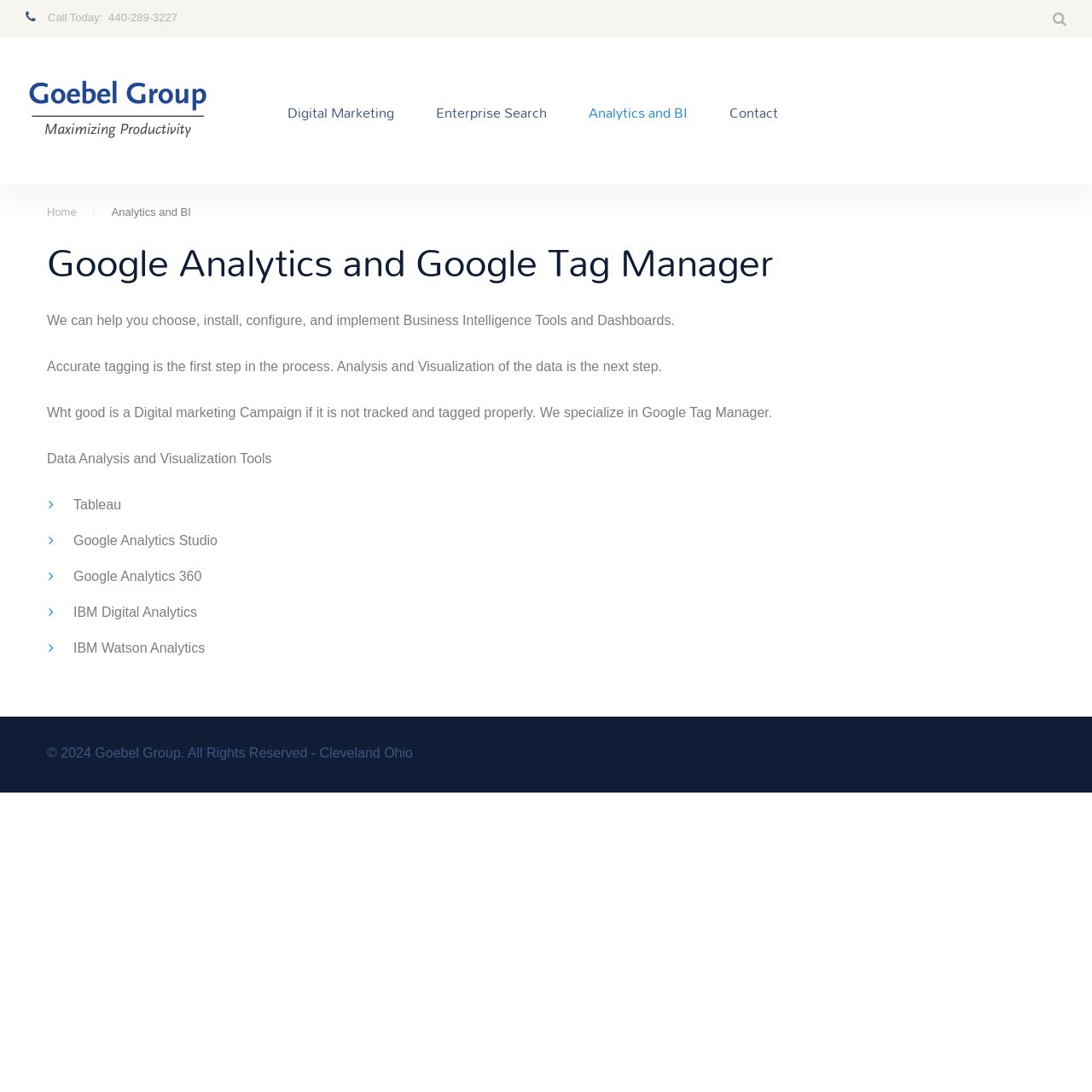Kindly respond to the following question with a single word or a brief phrase: 
What is the purpose of Google Tag Manager according to the webpage?

Accurate tagging